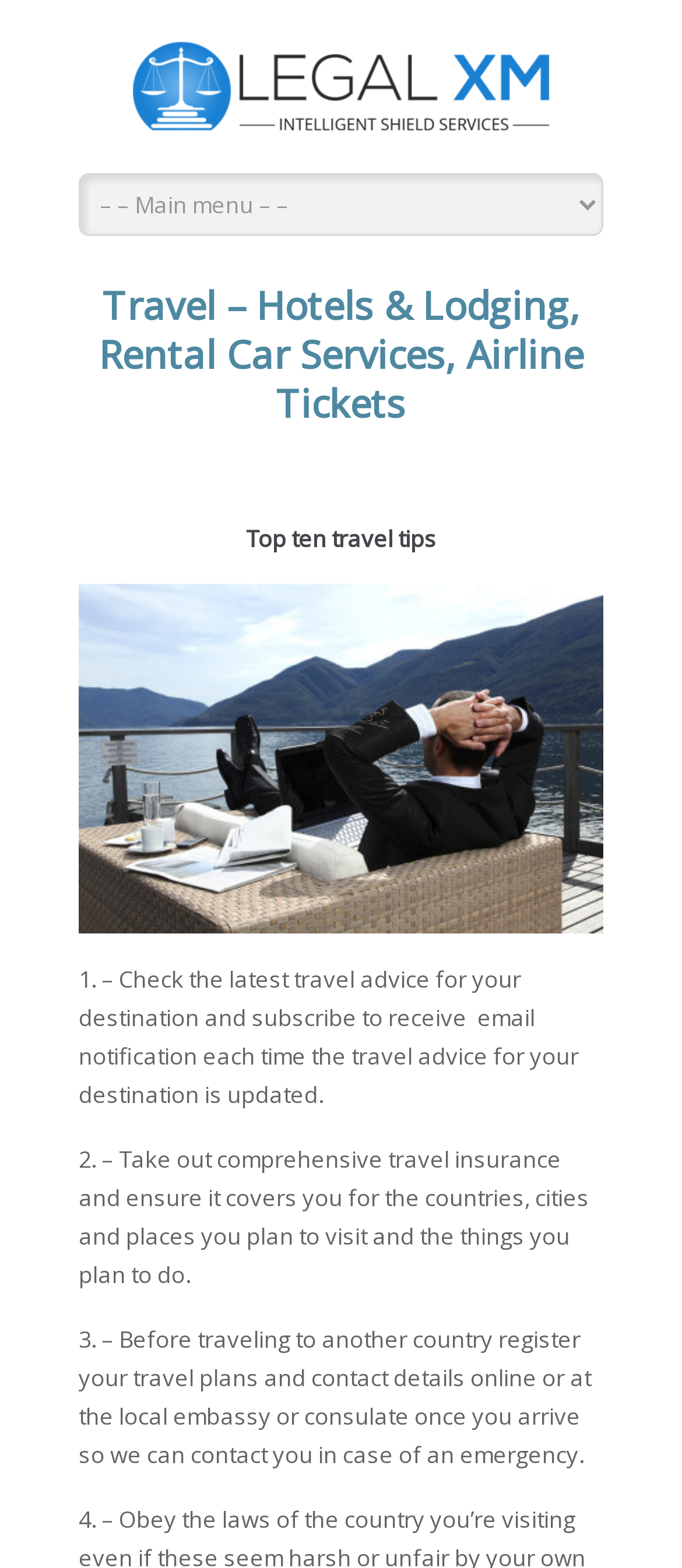What should you do with travel advice for your destination?
Please ensure your answer to the question is detailed and covers all necessary aspects.

The first travel tip advises to 'Check the latest travel advice for your destination and subscribe to receive email notification each time the travel advice for your destination is updated', indicating that one should check the latest travel advice for their destination and subscribe to receive updates.